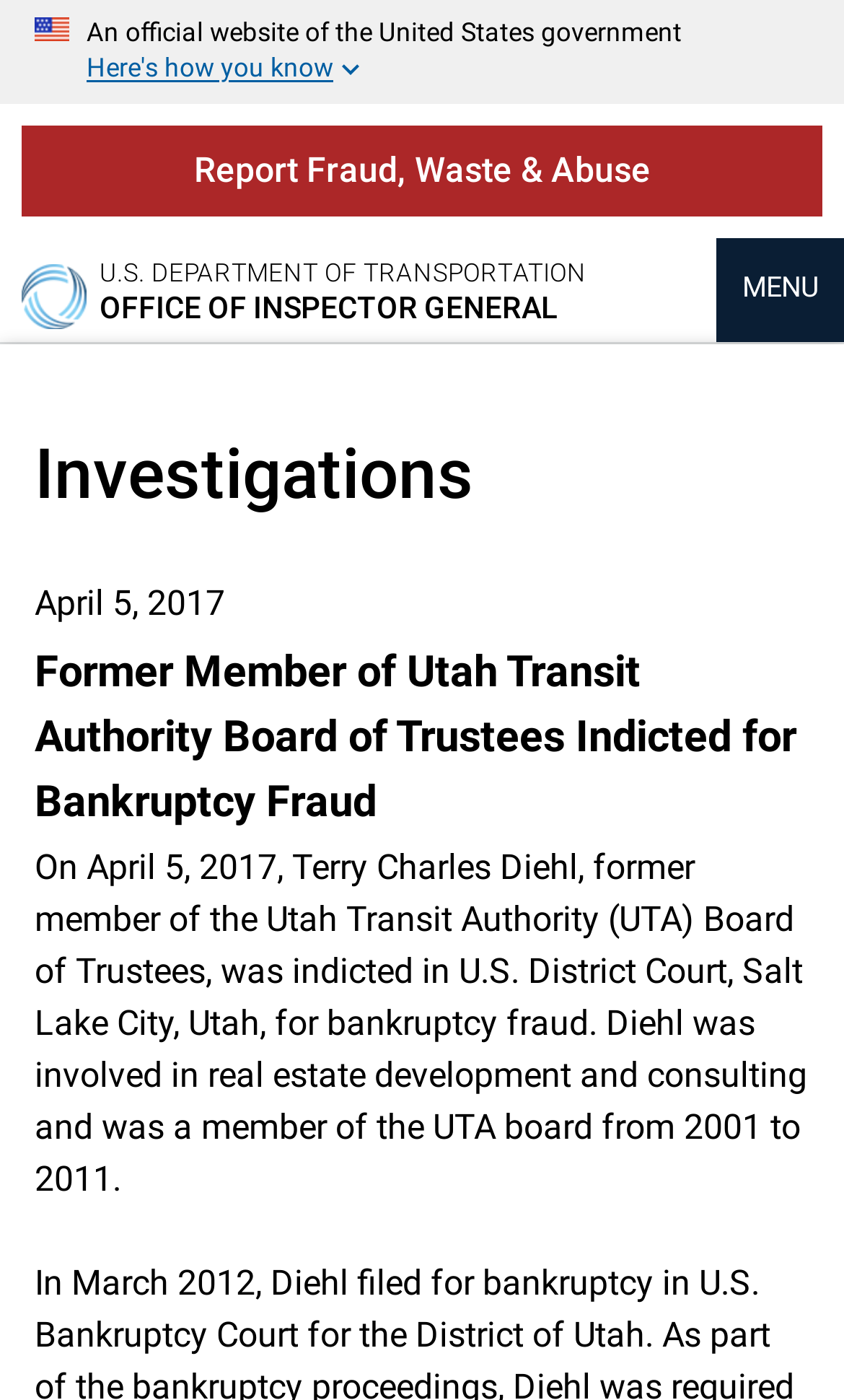What is the type of fraud mentioned in the indictment?
Please respond to the question with a detailed and well-explained answer.

I found the type of fraud mentioned in the indictment by reading the static text element that describes the indictment, which mentions 'bankruptcy fraud'.